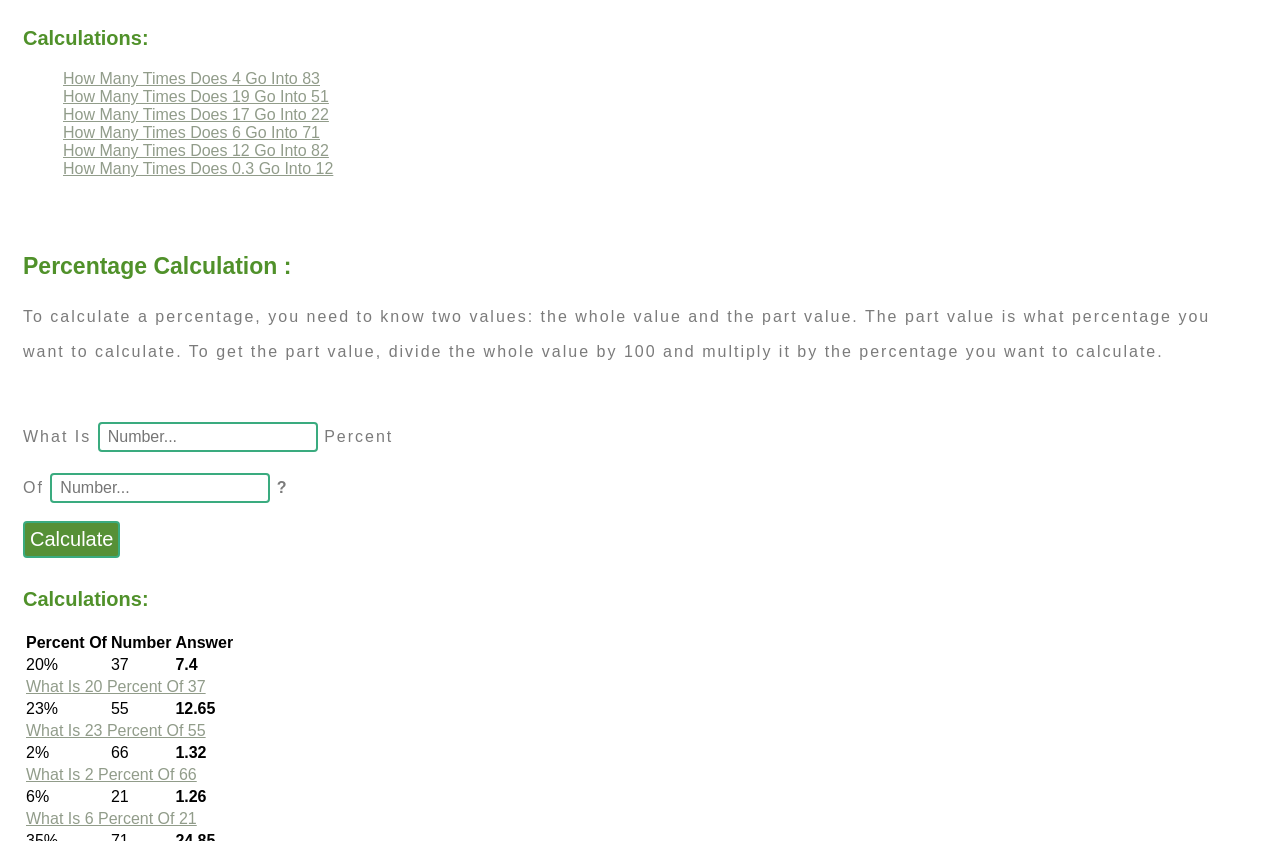What is the function of the spinbutton next to the 'Percent' label?
Using the image provided, answer with just one word or phrase.

To input a percentage value